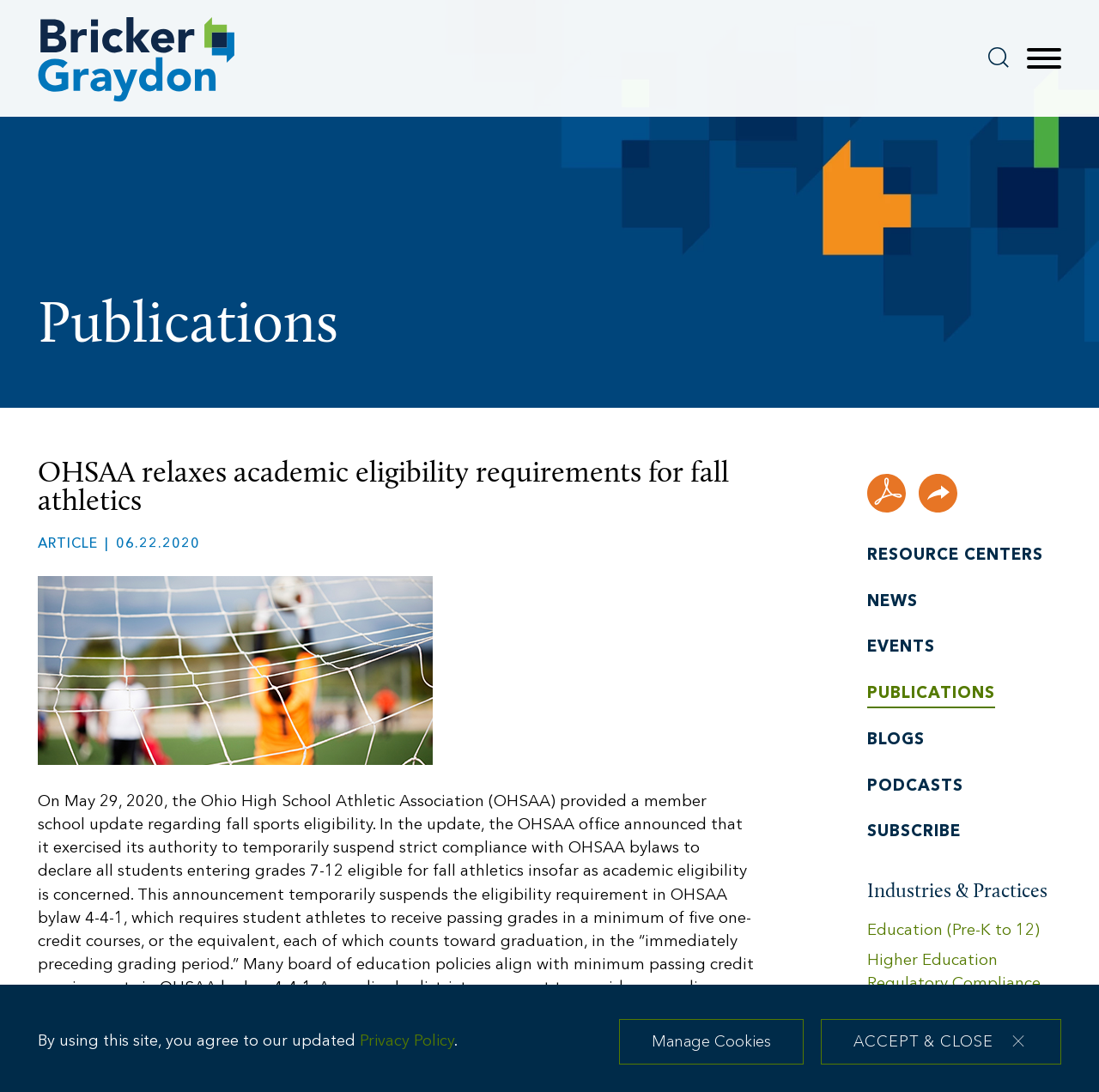Extract the primary headline from the webpage and present its text.

OHSAA relaxes academic eligibility requirements for fall athletics